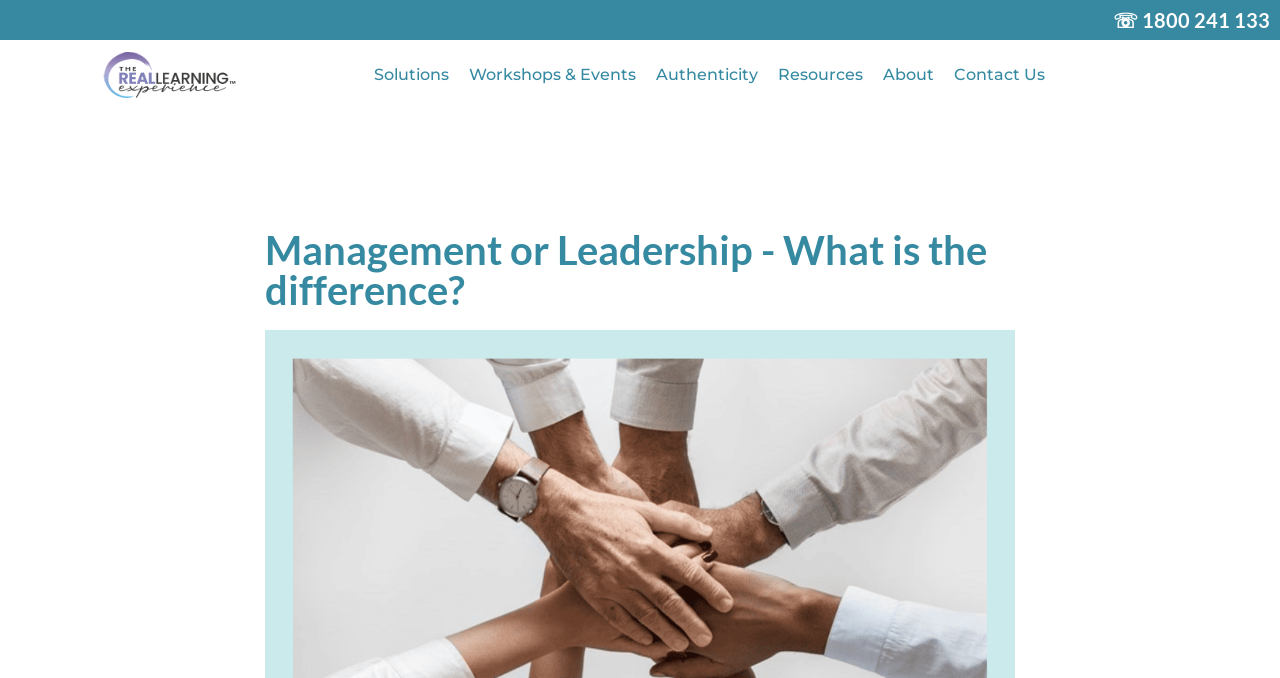Is there an image on the webpage?
Examine the webpage screenshot and provide an in-depth answer to the question.

I found an image element with a bounding box of [0.08, 0.059, 0.189, 0.162] that is associated with the link 'workplace culture'. This image is located in the top navigation menu.